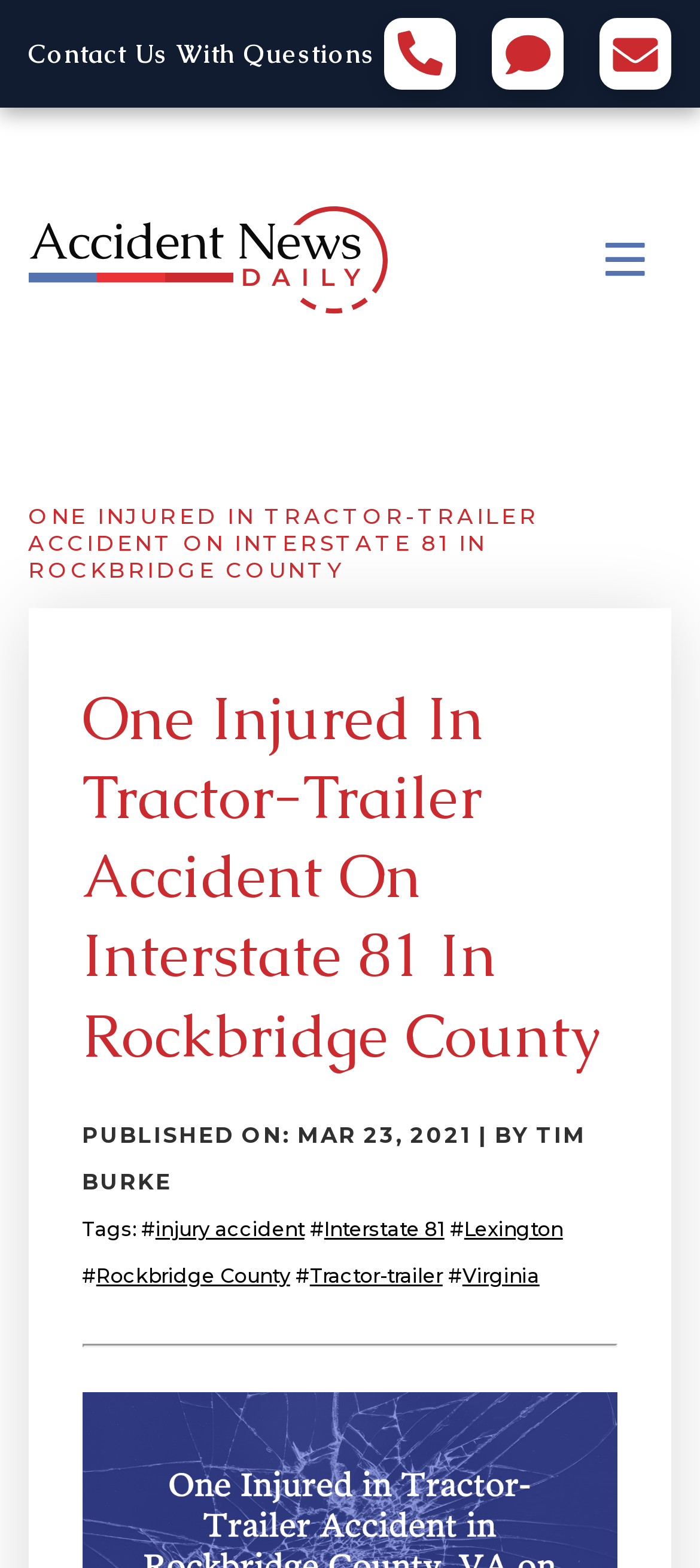With reference to the image, please provide a detailed answer to the following question: Who is the author of the article?

I found the answer by looking at the text below the heading, which mentions 'PUBLISHED ON: MAR 23, 2021 | BY TIM BURKE'. The author of the article is mentioned as Tim Burke.